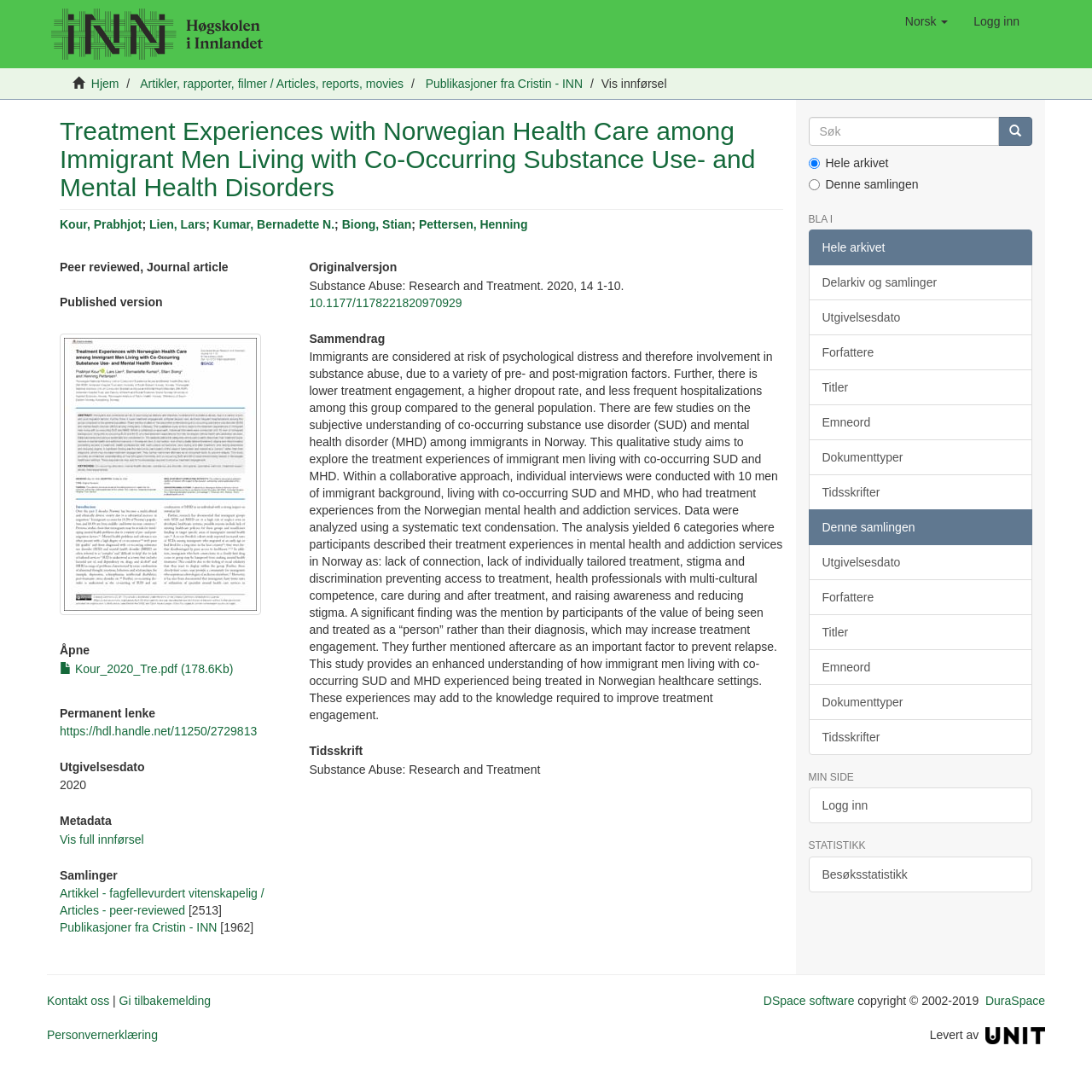Identify the bounding box coordinates for the UI element described as: "Delarkiv og samlinger". The coordinates should be provided as four floats between 0 and 1: [left, top, right, bottom].

[0.74, 0.242, 0.945, 0.275]